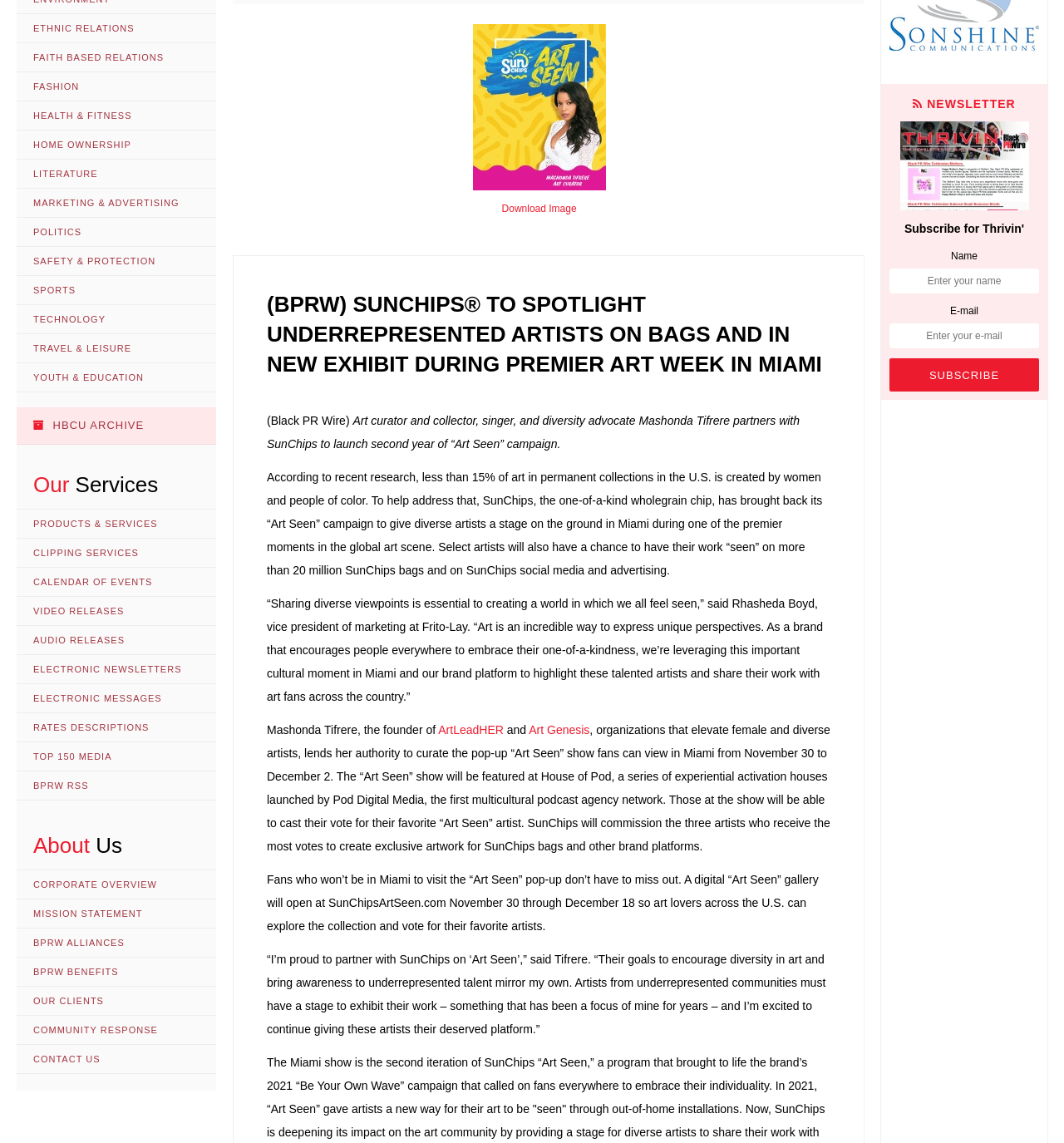Find and provide the bounding box coordinates for the UI element described with: "Faith Based Relations".

[0.016, 0.038, 0.203, 0.063]